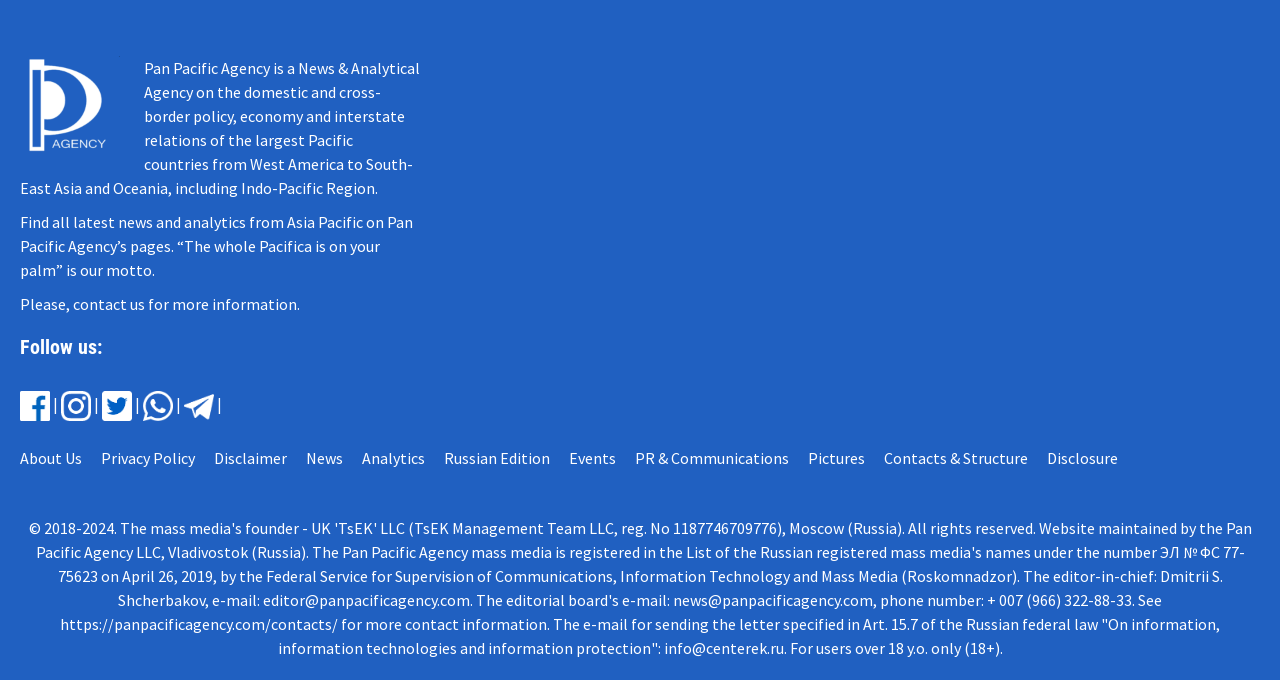Identify the bounding box coordinates of the section to be clicked to complete the task described by the following instruction: "Read the latest news from Asia Pacific". The coordinates should be four float numbers between 0 and 1, formatted as [left, top, right, bottom].

[0.239, 0.66, 0.28, 0.689]